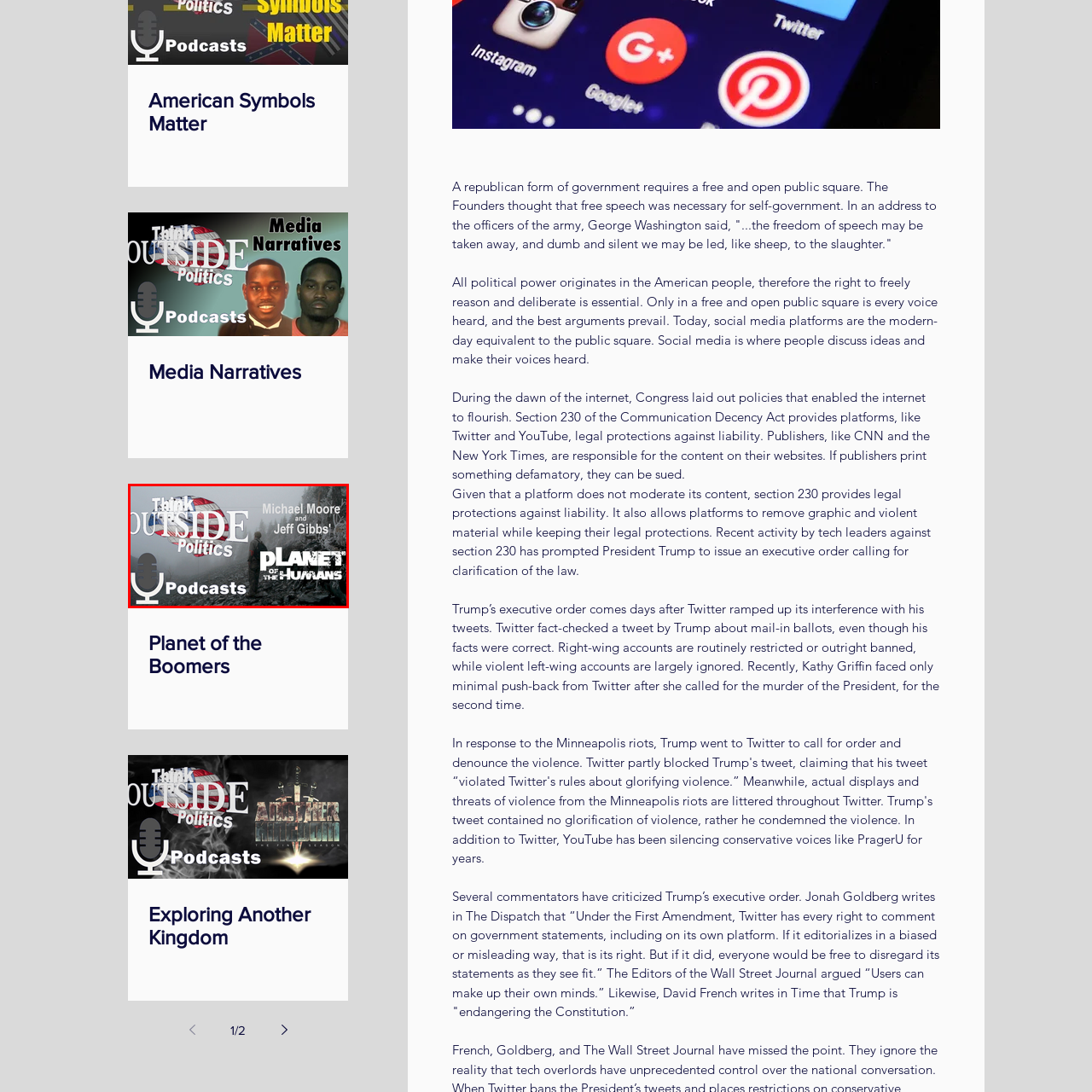Provide a comprehensive description of the image highlighted by the red bounding box.

The image showcases a promotional graphic for the film "Planet of the Humans," created by Michael Moore and Jeff Gibbs. It features a striking backdrop of a mountainous landscape shrouded in mist, evoking themes of environmentalism and introspection. Prominently displayed in the foreground is the phrase "Think Outside Politics," emphasizing the film's call to critically engage with political narratives surrounding environmental issues. The design includes a microphone symbol accompanied by the word "Podcasts," suggesting a platform for discussion or commentary linked to the film. The overall aesthetic combines elements of rugged nature with bold typography, inviting viewers to explore deeper conversations around ecological concerns and societal impacts.